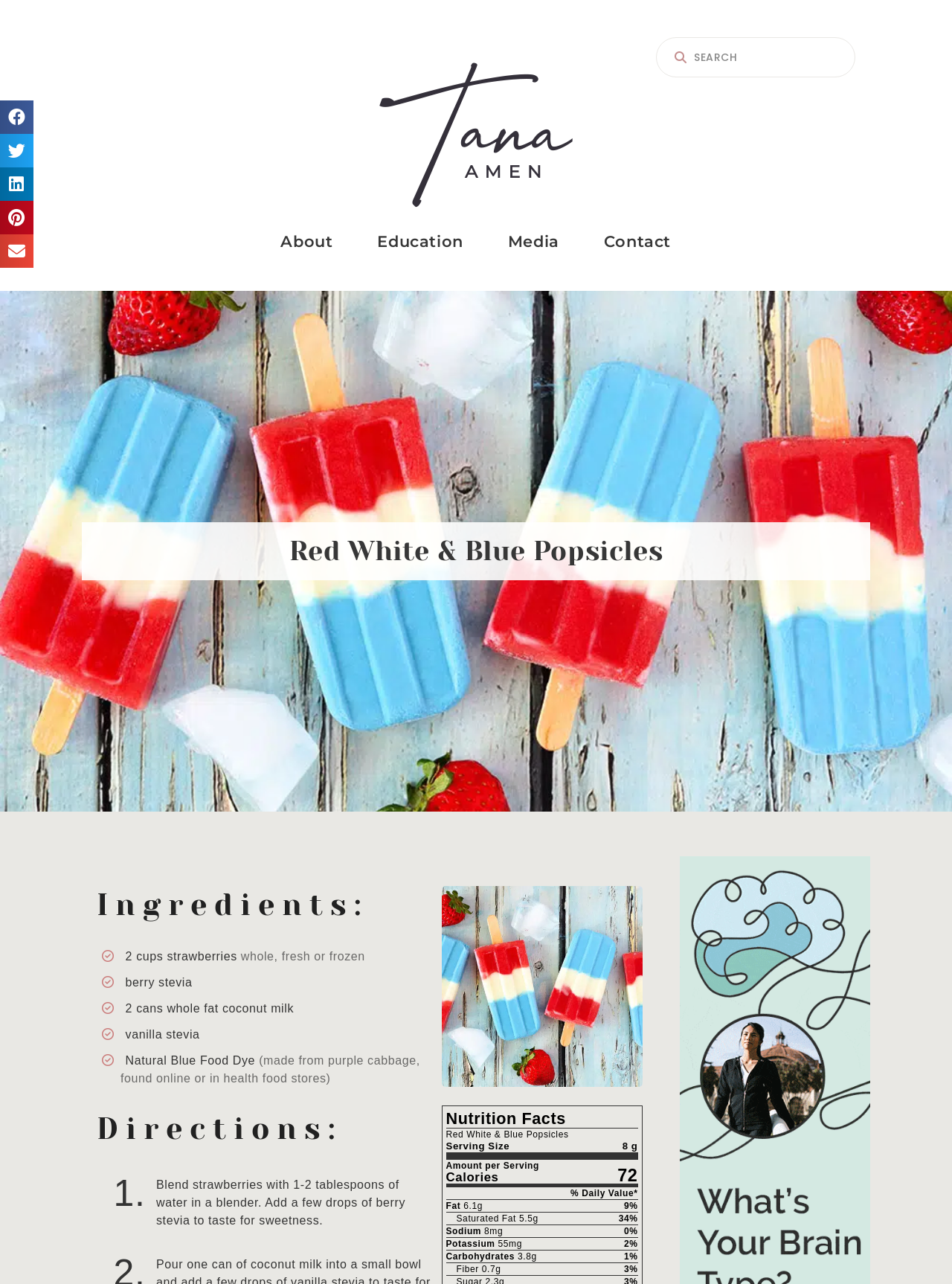Determine the bounding box coordinates of the clickable region to follow the instruction: "View Nutrition Facts".

[0.468, 0.864, 0.594, 0.878]